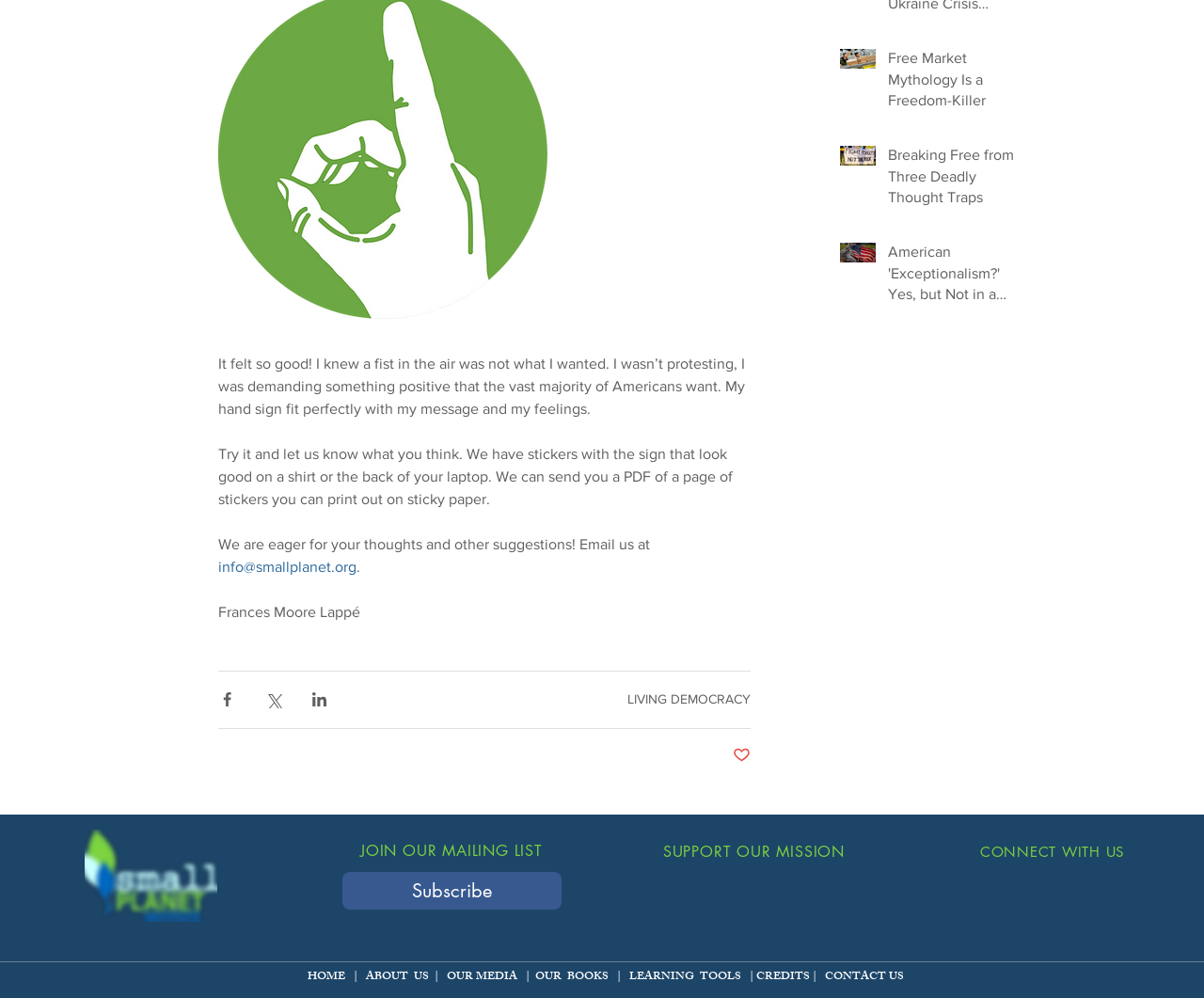Identify the bounding box coordinates of the element to click to follow this instruction: 'Visit the ABOUT US page'. Ensure the coordinates are four float values between 0 and 1, provided as [left, top, right, bottom].

[0.304, 0.969, 0.359, 0.99]